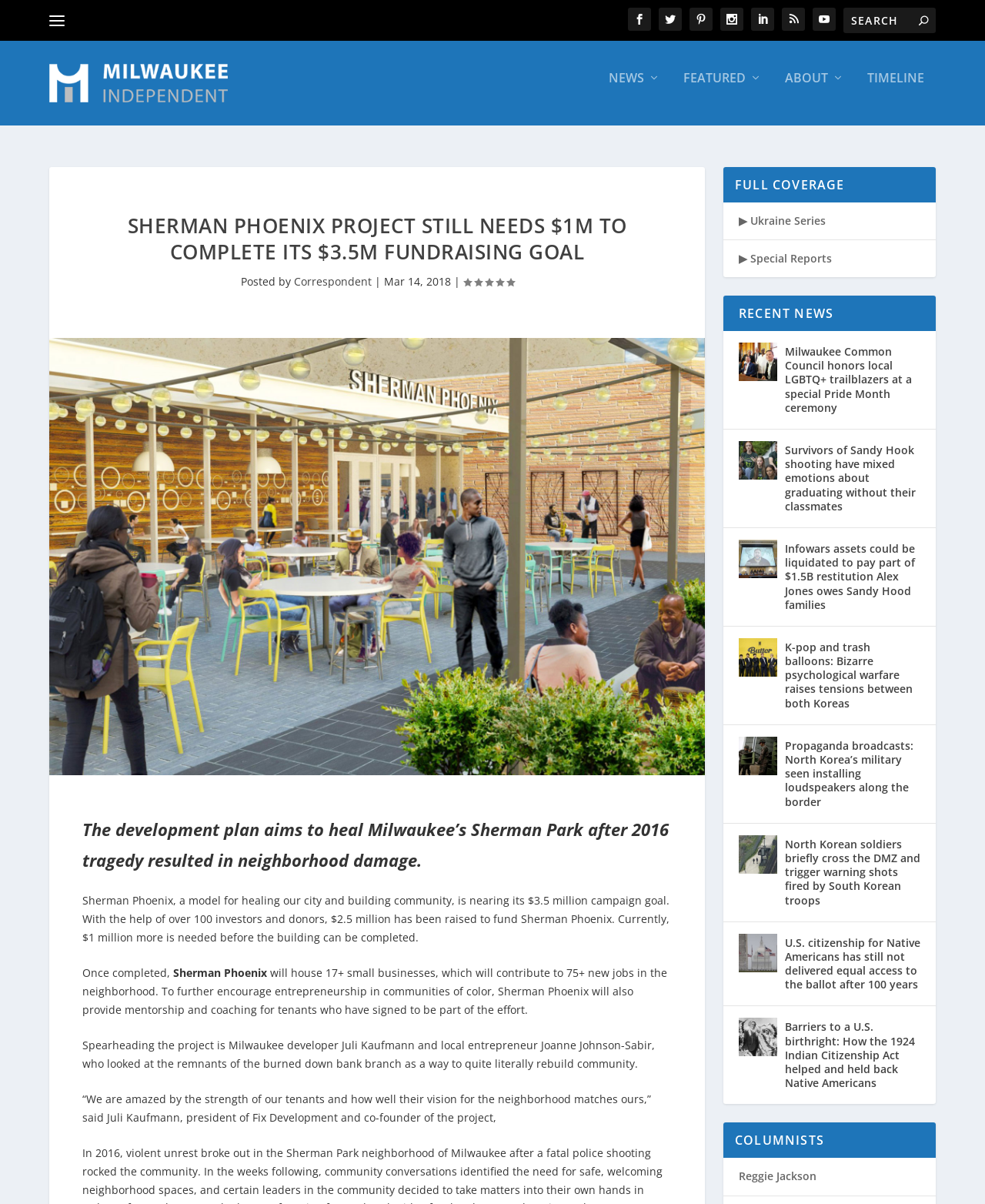Identify the bounding box coordinates for the element that needs to be clicked to fulfill this instruction: "Read columnists' articles". Provide the coordinates in the format of four float numbers between 0 and 1: [left, top, right, bottom].

[0.734, 0.924, 0.95, 0.953]